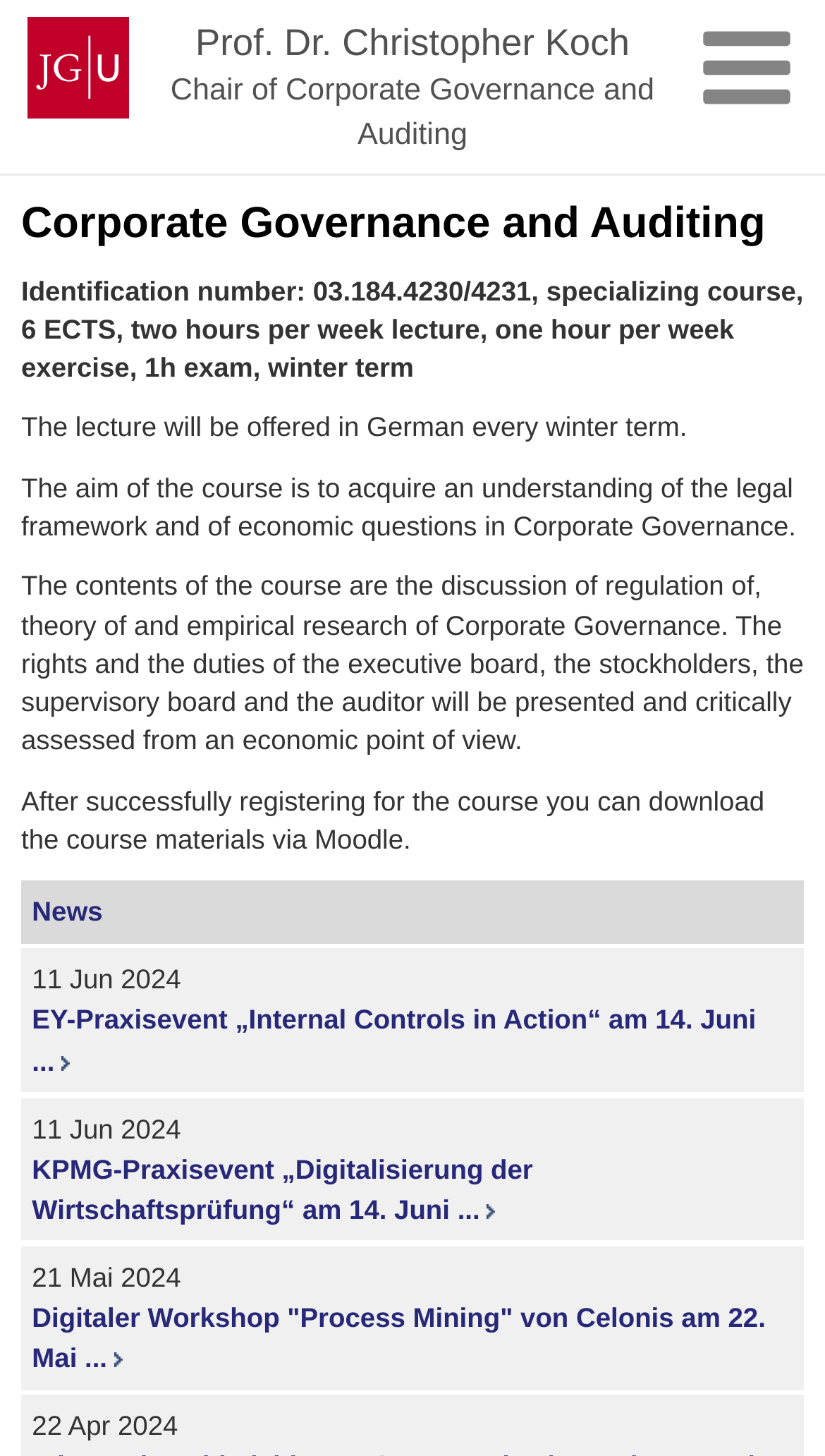Predict the bounding box coordinates for the UI element described as: "News". The coordinates should be four float numbers between 0 and 1, presented as [left, top, right, bottom].

[0.039, 0.615, 0.124, 0.637]